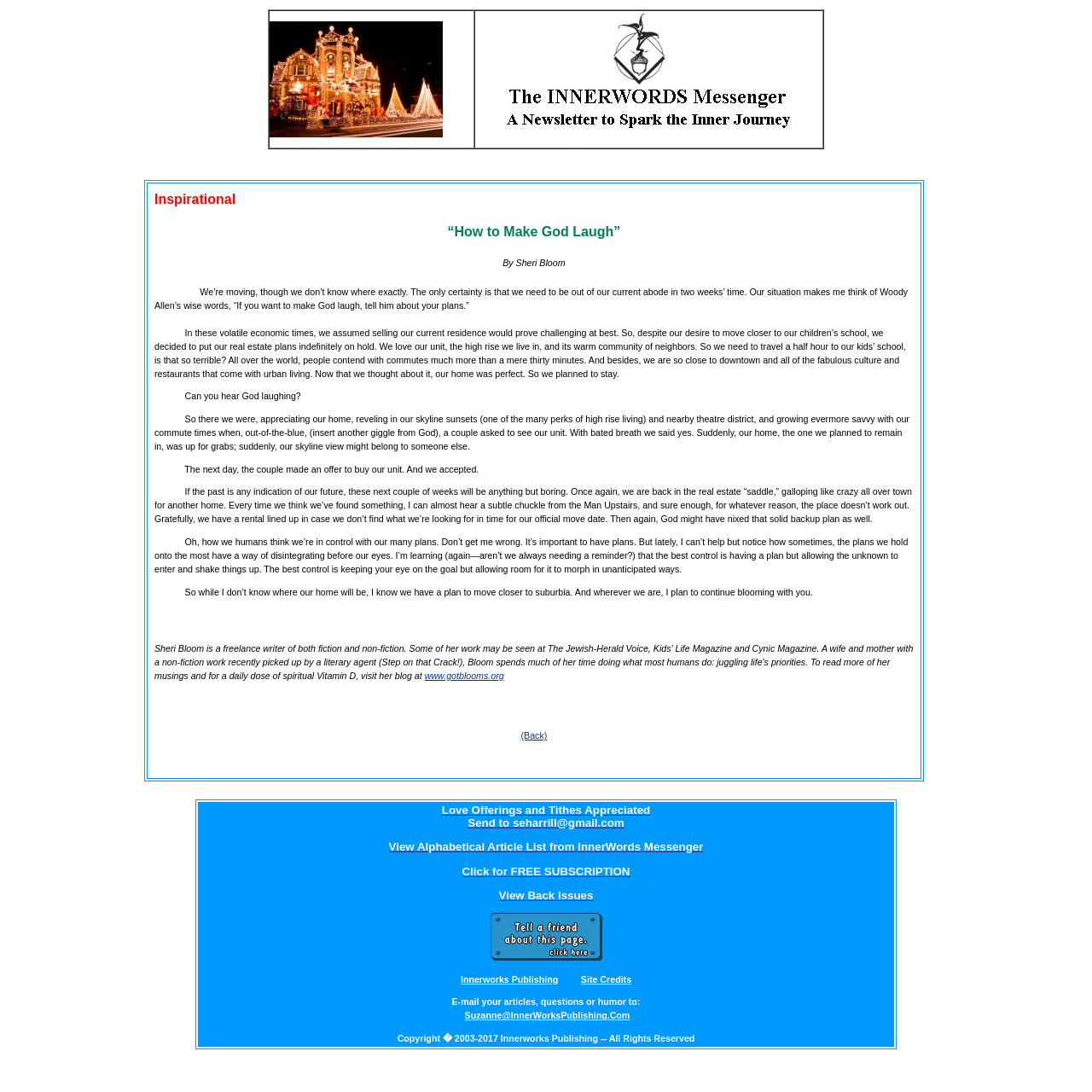Generate an in-depth caption that captures all aspects of the webpage.

The webpage is about Innerworks Counseling and Publishing, which empowers people to build self-esteem and good relationships. The main content of the page is an inspirational article titled "How to Make God Laugh" by Sheri Bloom, a freelance writer. The article is about the author's experience of planning to move to a new home, but God has other plans, and how she learns to let go of control and allow the unknown to enter.

The article is divided into two sections, with the first section describing the author's situation and the second section reflecting on the importance of having plans but also being open to change. The text is written in a conversational tone and includes quotes from Woody Allen.

On the top-left side of the page, there is a table with two images and a static text element. The images are likely related to the article's theme, but their exact content is not specified.

Below the article, there is a section with links to various resources, including the author's blog, a subscription link, and a list of back issues. There is also a section with site credits, copyright information, and a contact email address.

The overall layout of the page is simple and easy to navigate, with a focus on the main article and supporting resources.